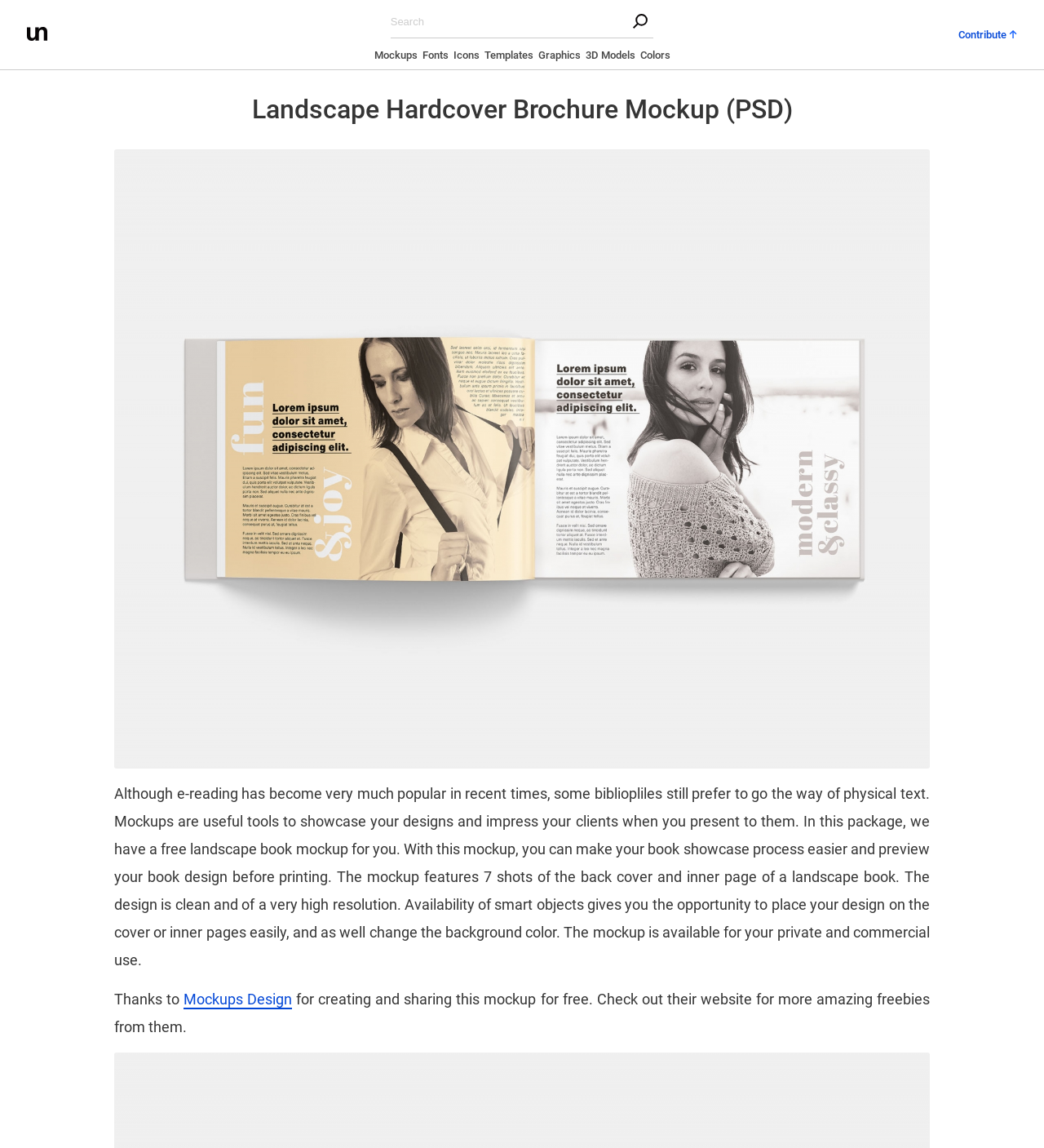Can the background color be changed?
Using the image, give a concise answer in the form of a single word or short phrase.

Yes